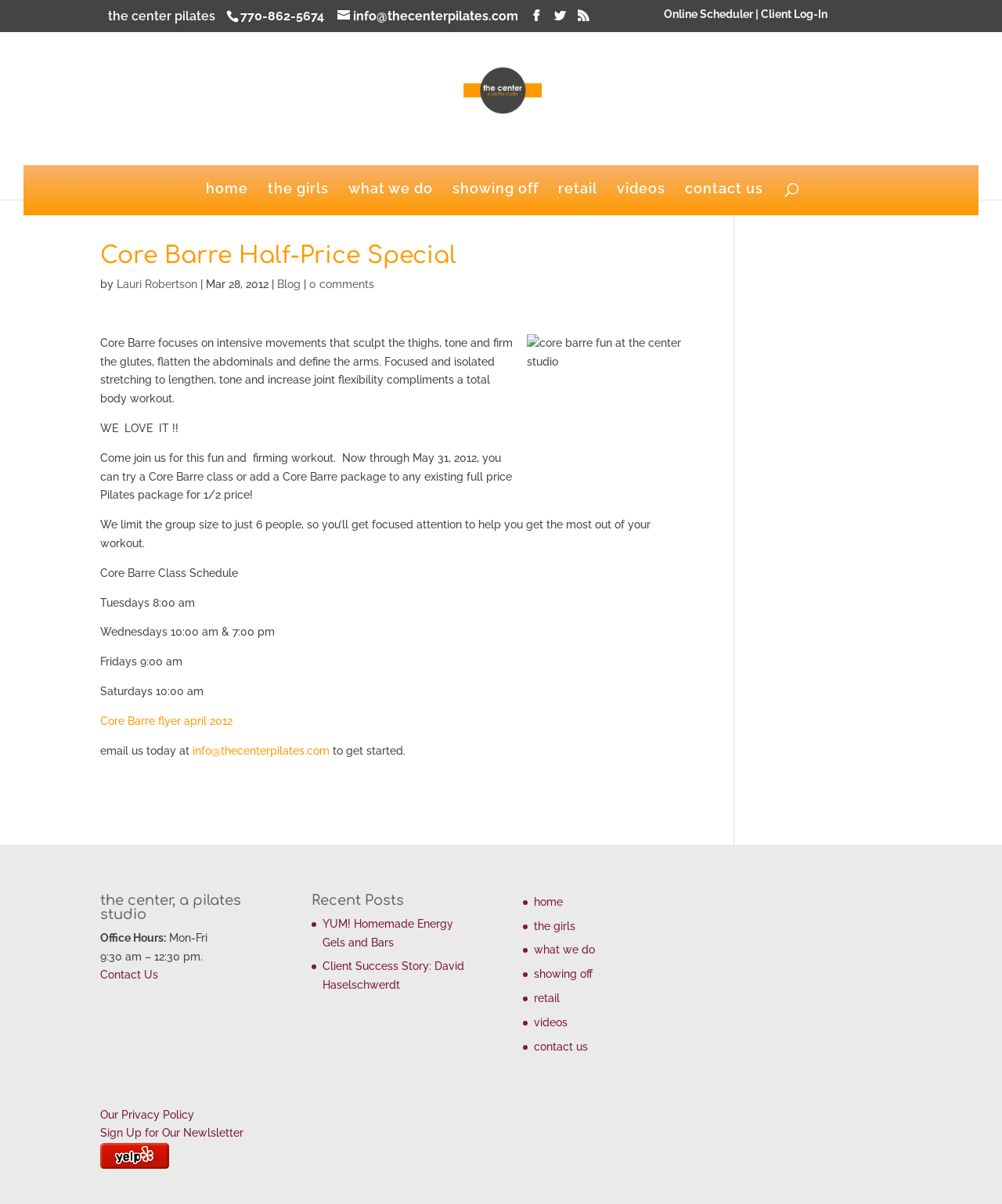Please find and generate the text of the main header of the webpage.

Core Barre Half-Price Special